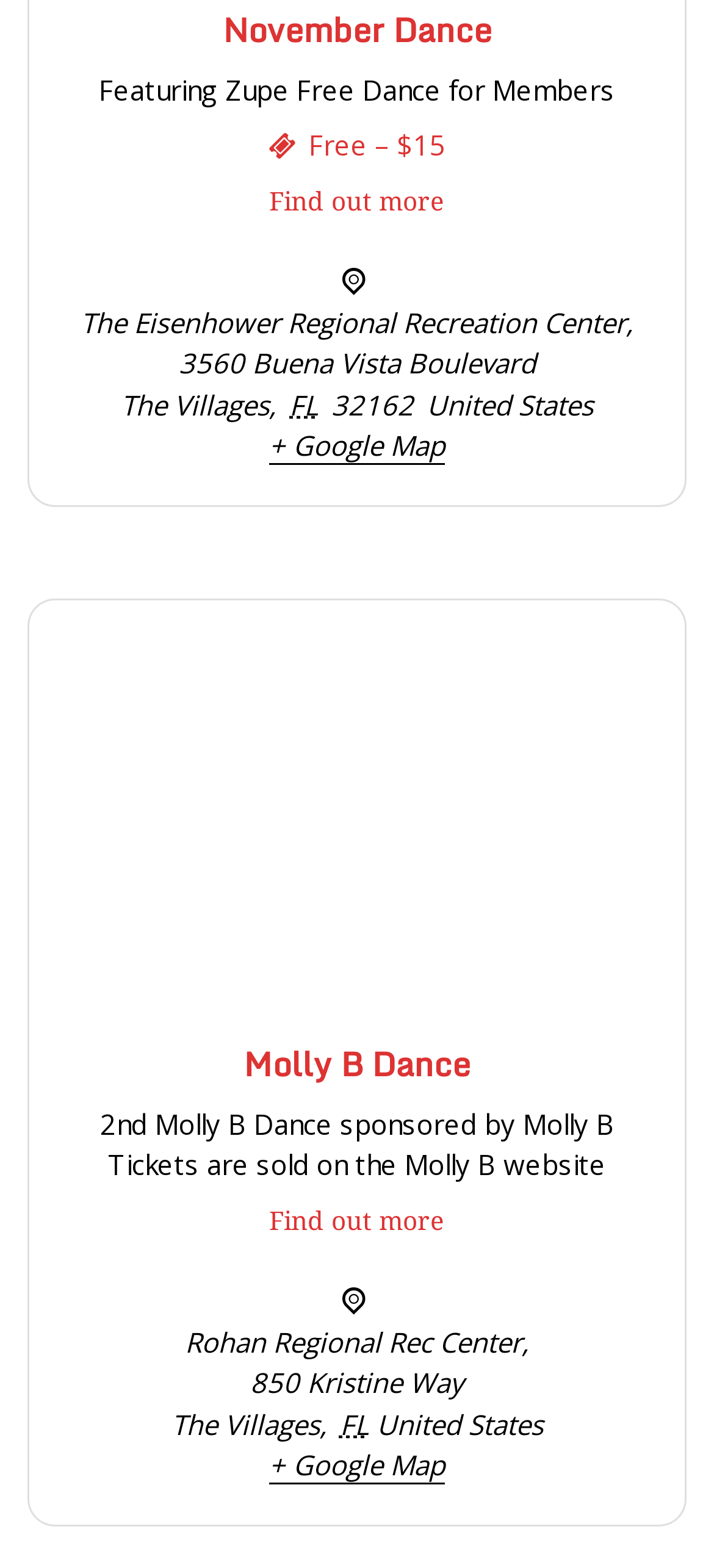Using the information in the image, could you please answer the following question in detail:
How many dance events are listed?

I counted the number of headings that mention dance events, which are 'November Dance' and 'Molly B Dance'. These two headings indicate that there are two dance events listed on the webpage.